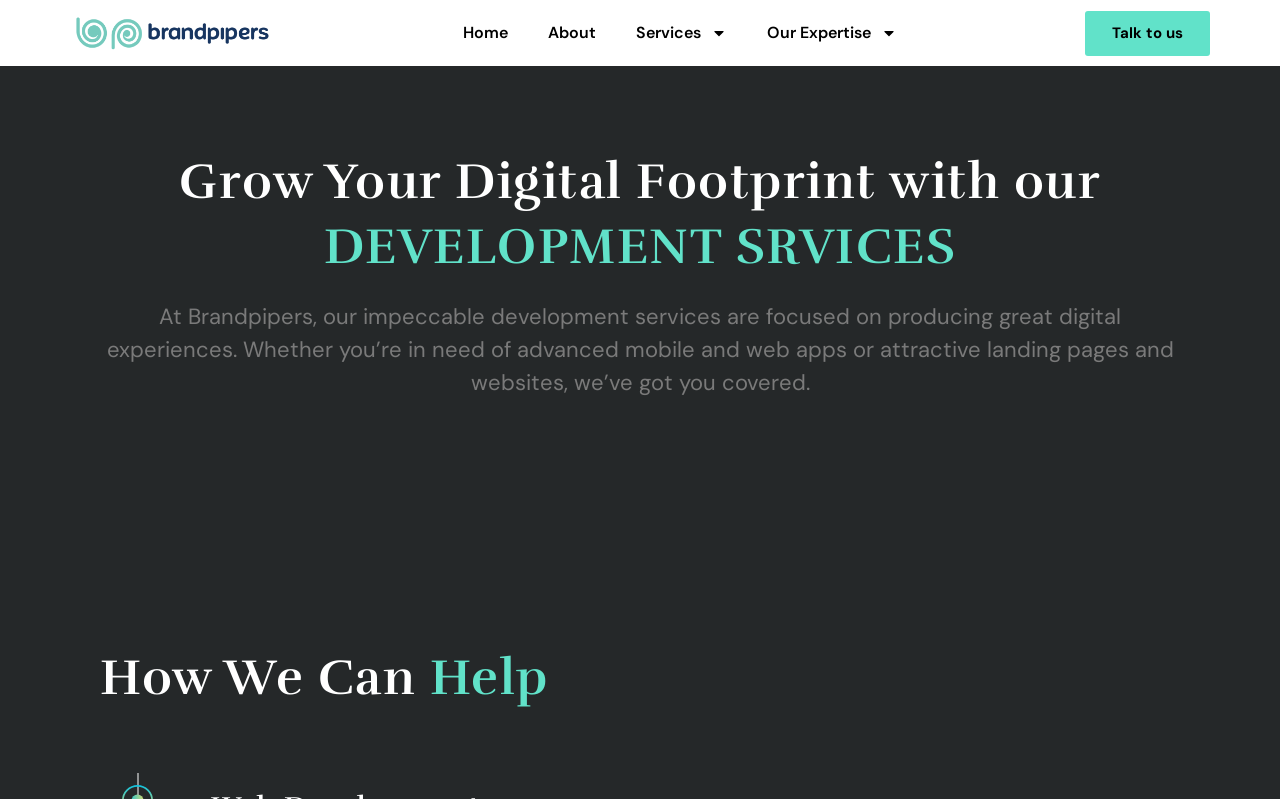Using the element description Talk to us, predict the bounding box coordinates for the UI element. Provide the coordinates in (top-left x, top-left y, bottom-right x, bottom-right y) format with values ranging from 0 to 1.

[0.848, 0.013, 0.945, 0.069]